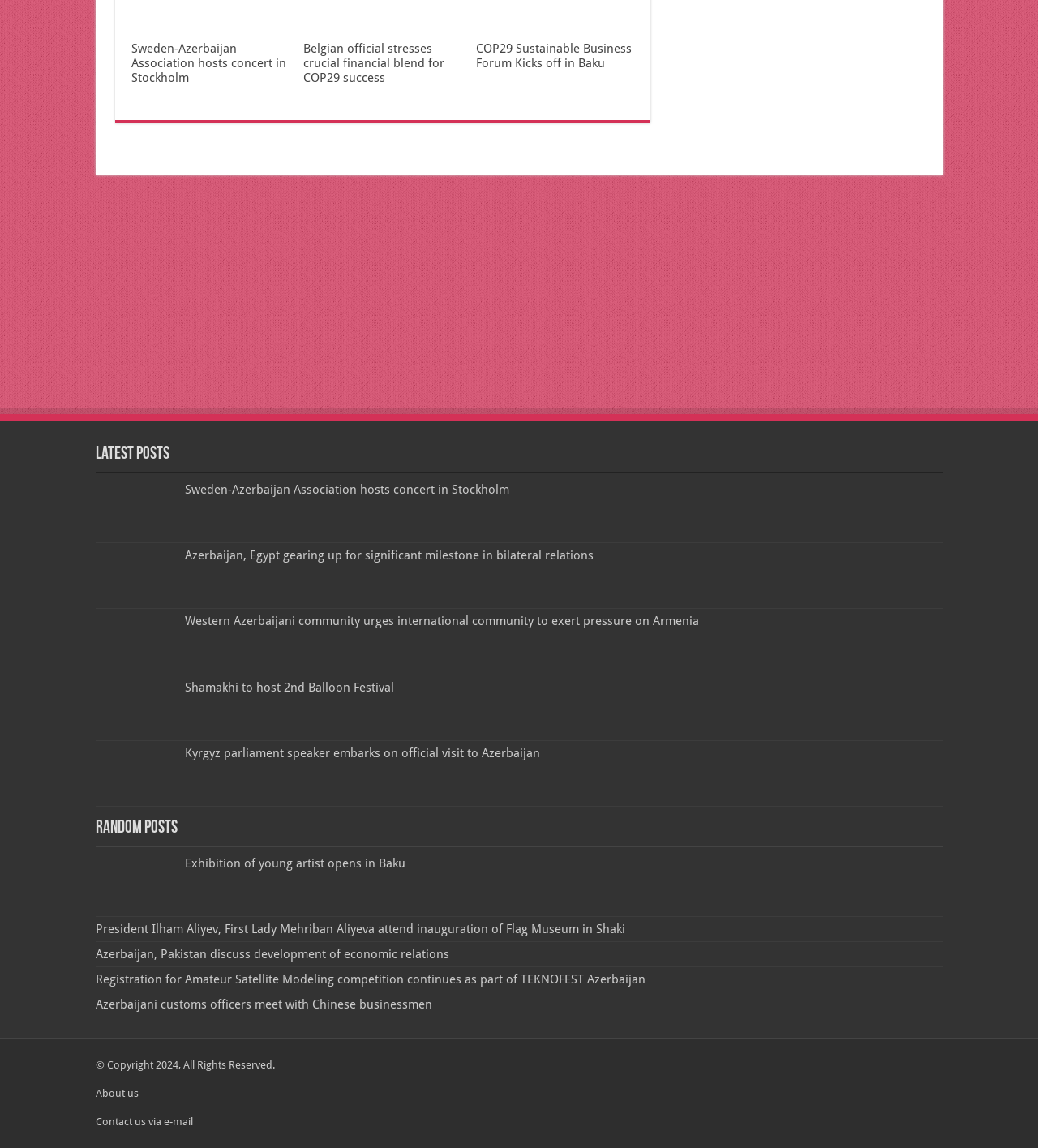From the given element description: "About us", find the bounding box for the UI element. Provide the coordinates as four float numbers between 0 and 1, in the order [left, top, right, bottom].

[0.092, 0.734, 0.133, 0.745]